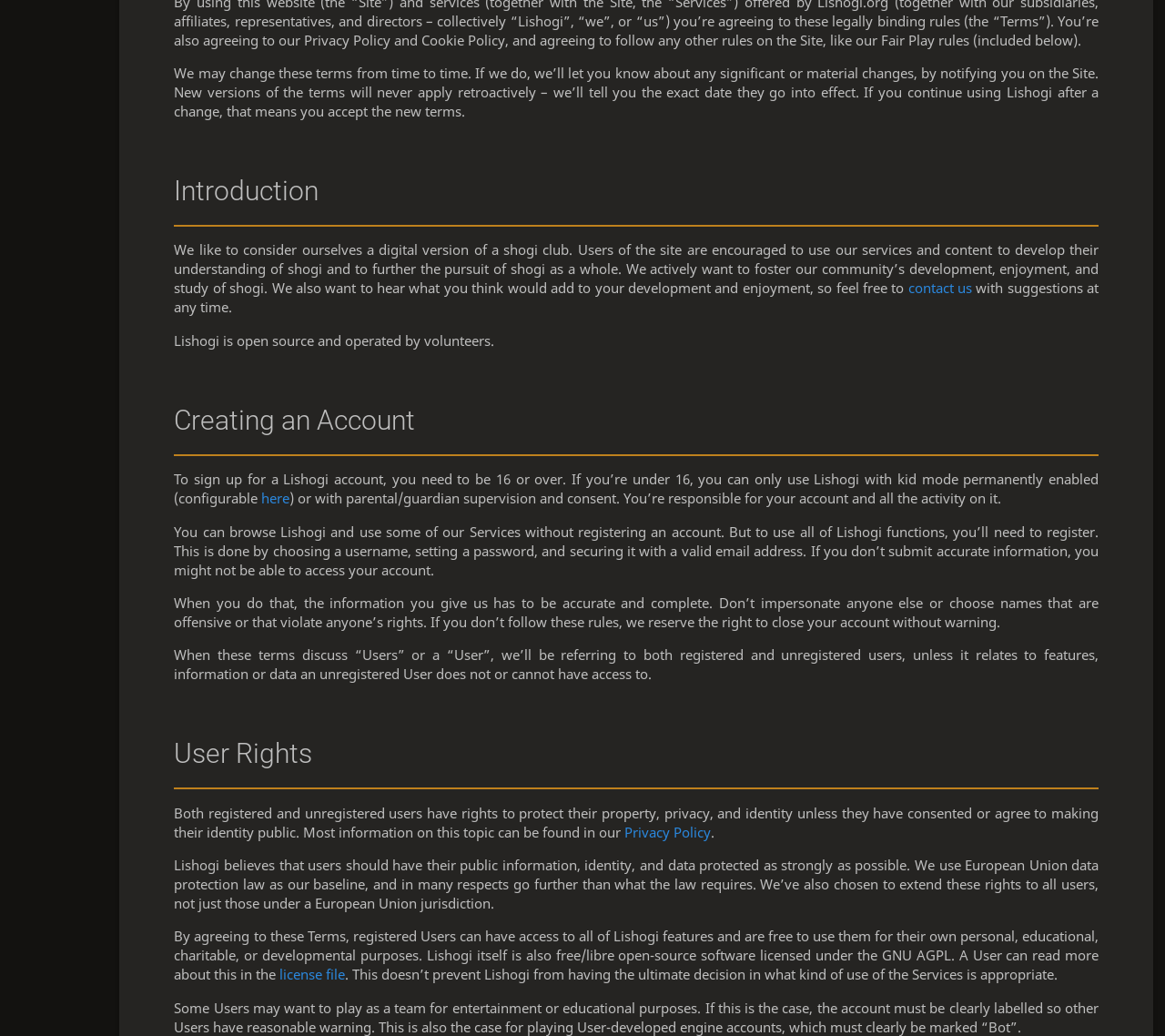From the webpage screenshot, predict the bounding box of the UI element that matches this description: "contact us".

[0.185, 0.288, 0.943, 0.325]